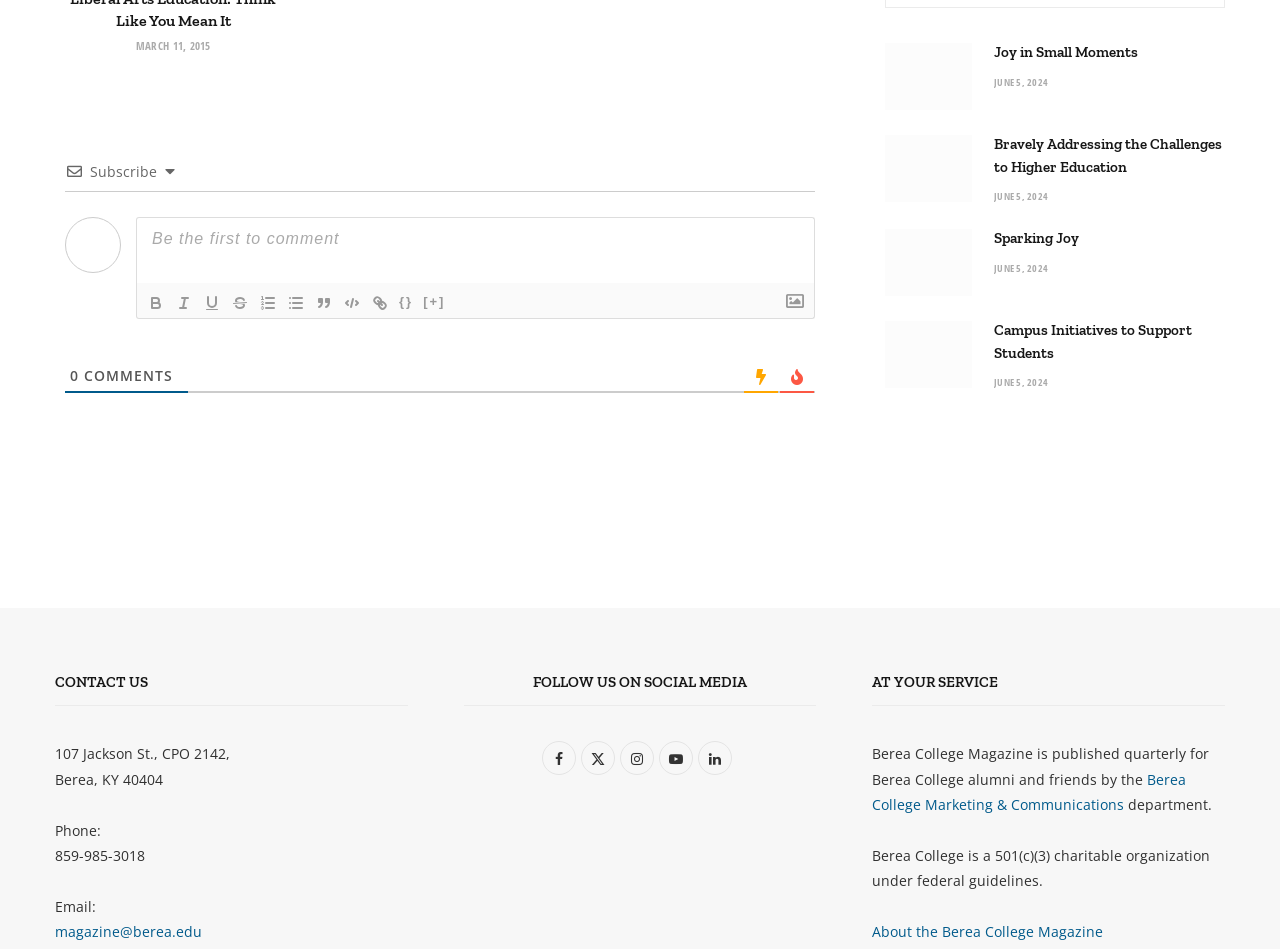Locate the bounding box coordinates of the area that needs to be clicked to fulfill the following instruction: "Click the Bold button". The coordinates should be in the format of four float numbers between 0 and 1, namely [left, top, right, bottom].

[0.111, 0.307, 0.133, 0.332]